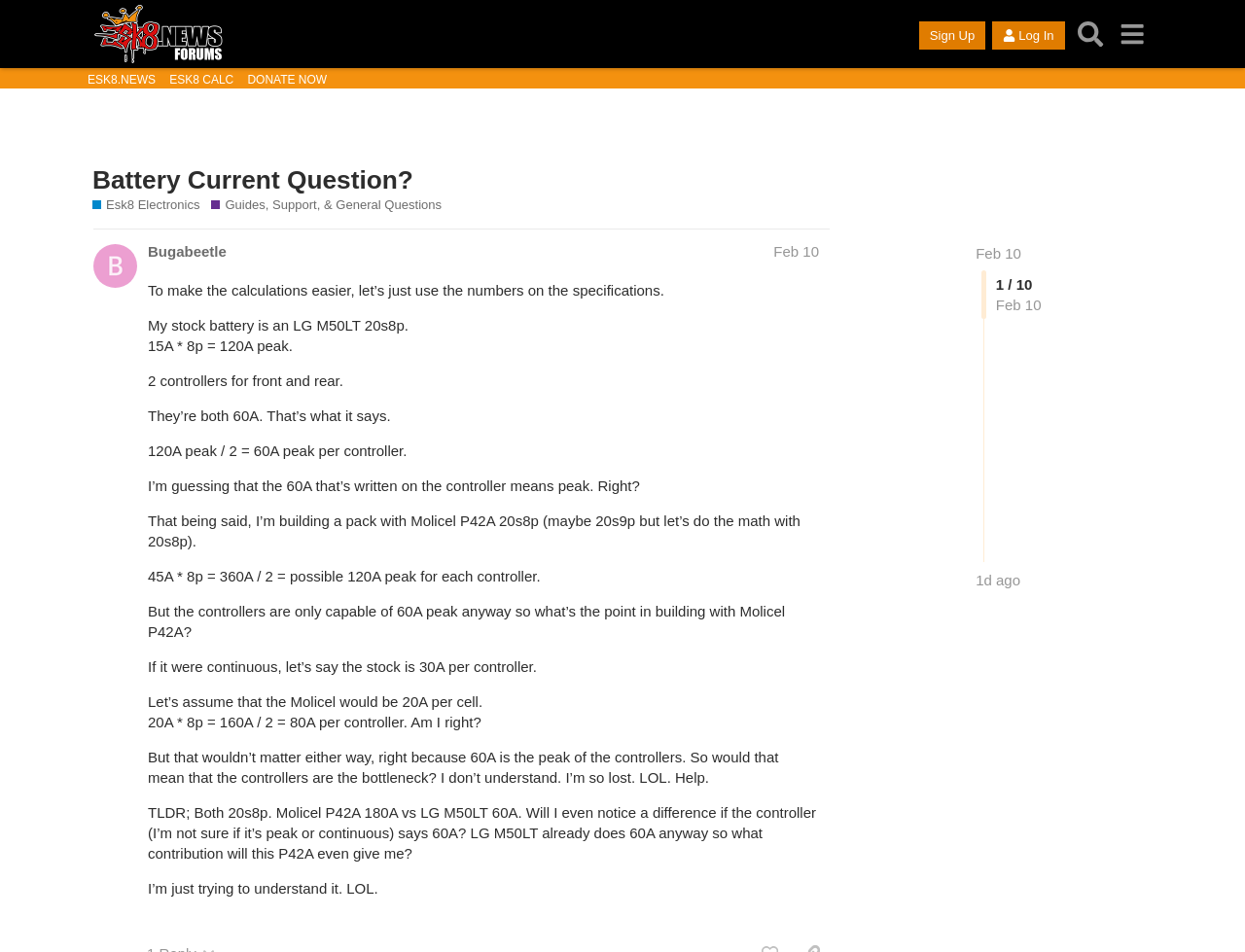Determine the bounding box coordinates of the region that needs to be clicked to achieve the task: "Click on the 'Search' link".

[0.859, 0.014, 0.892, 0.057]